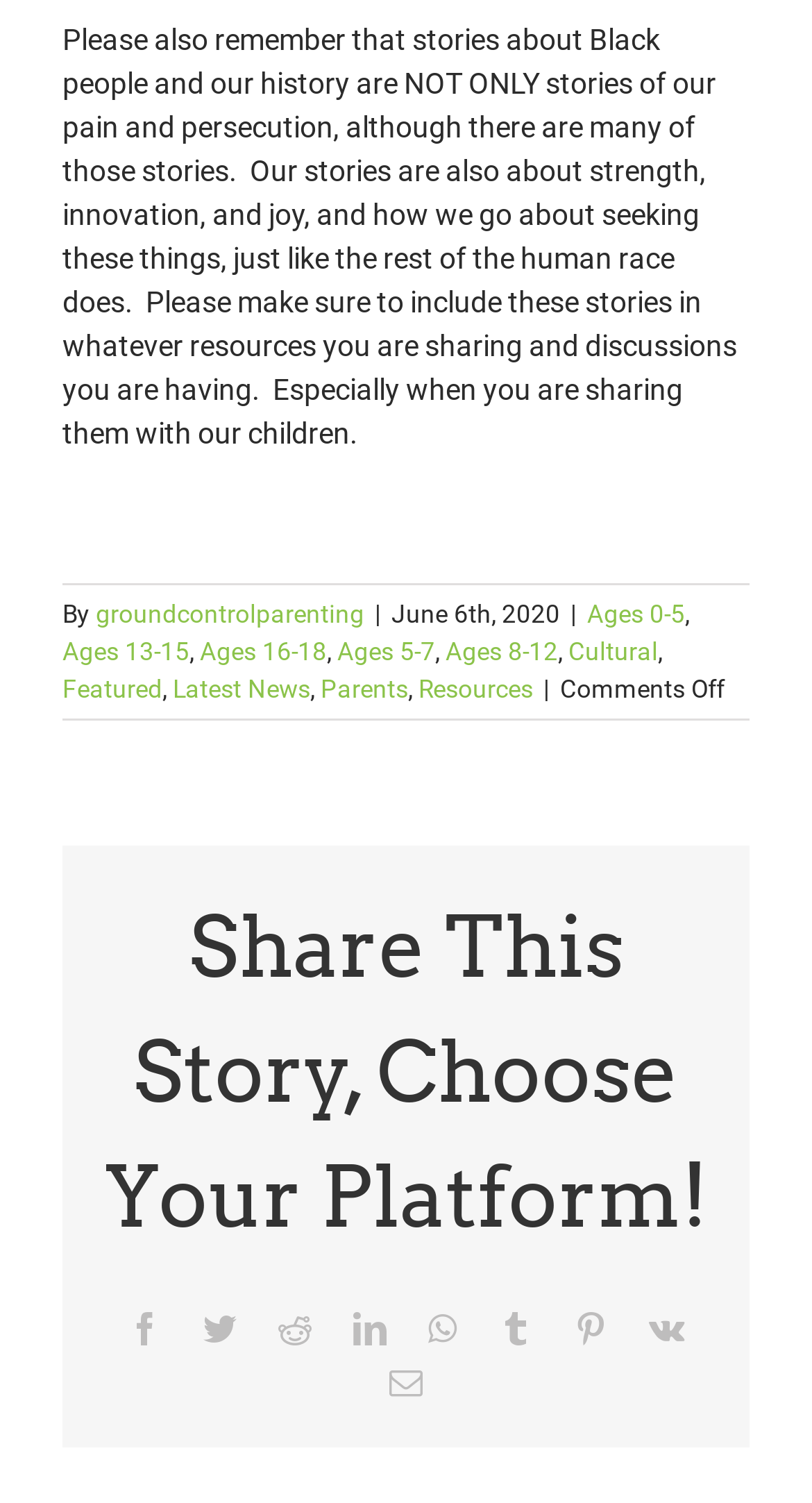Carefully examine the image and provide an in-depth answer to the question: What categories are mentioned in the article?

The categories are mentioned as links at the top of the webpage, which are 'Cultural', 'Featured', 'Latest News', 'Parents', and 'Resources'.